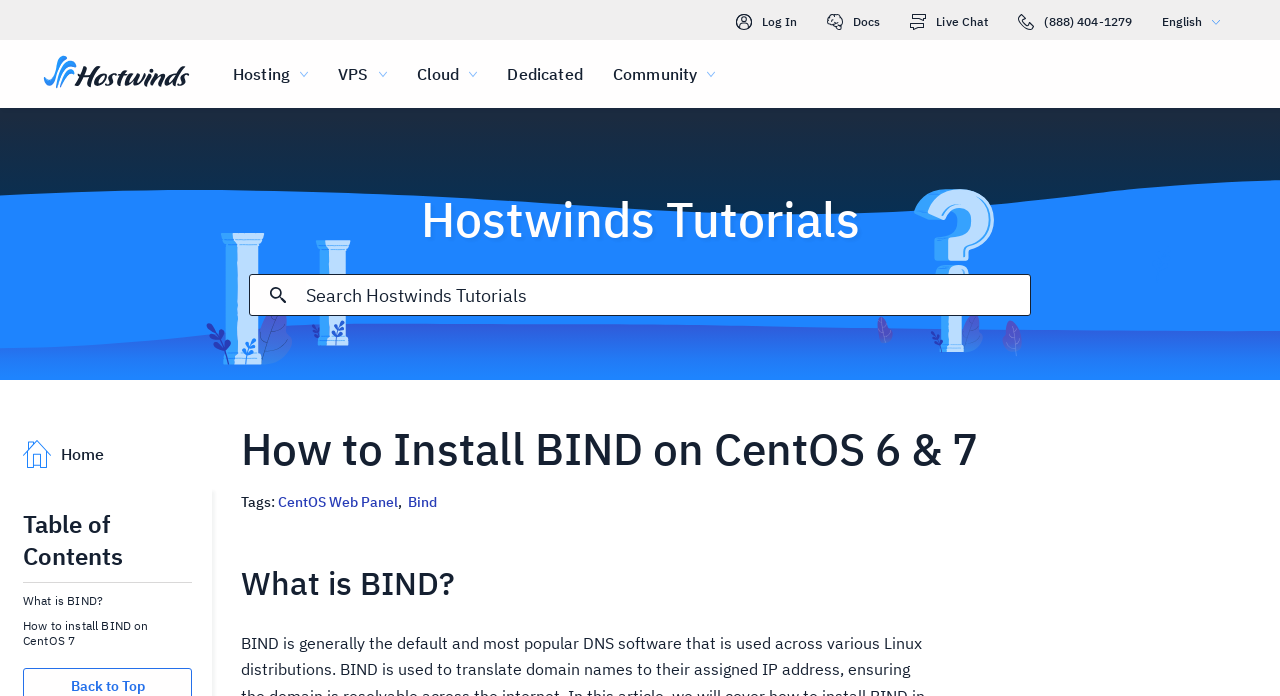What is the topic of the tutorial?
Could you please answer the question thoroughly and with as much detail as possible?

The webpage is focused on providing a tutorial on how to install BIND on CentOS 6 & 7, which is evident from the title and the content of the webpage.